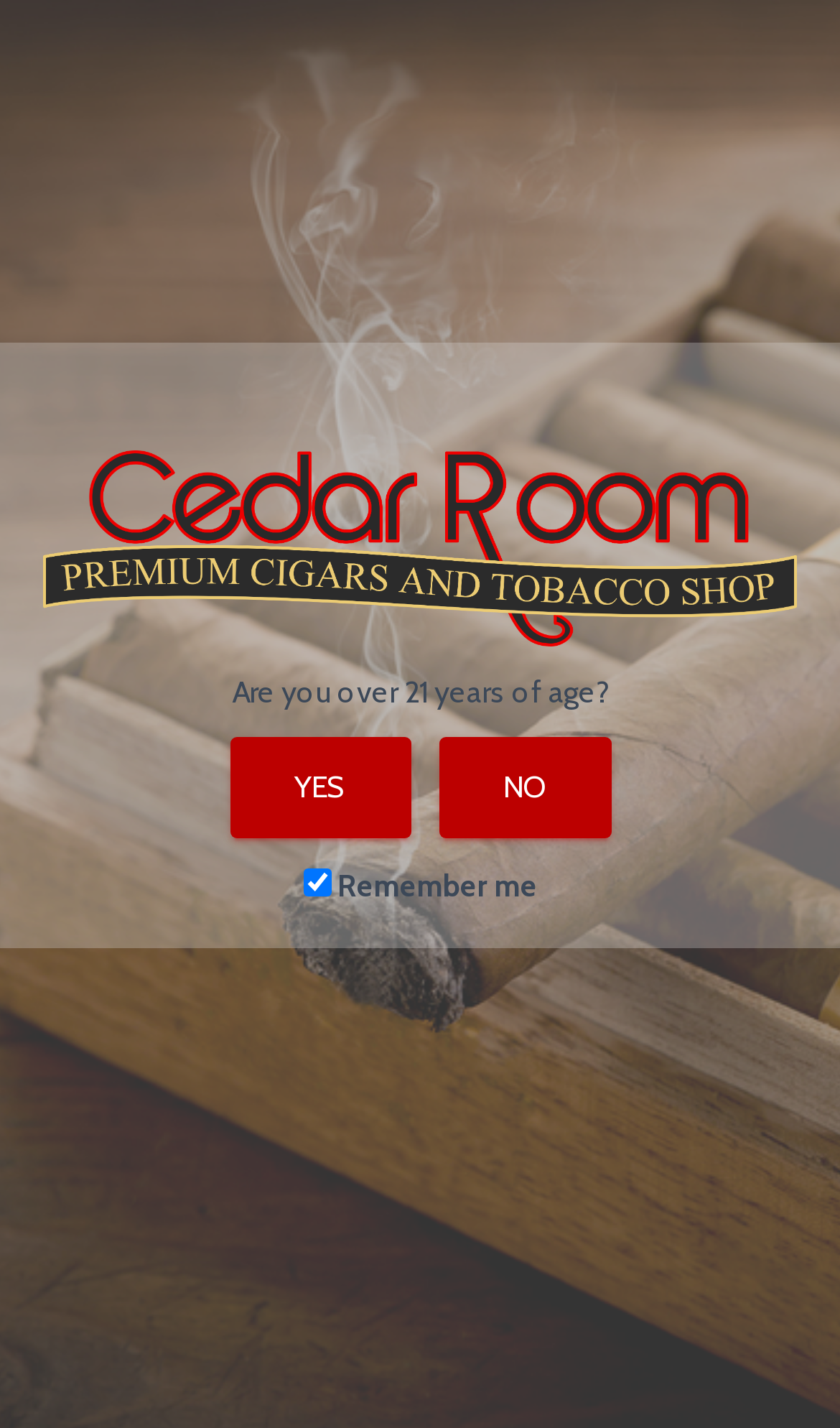Is the 'Remember me' checkbox checked by default?
Examine the screenshot and reply with a single word or phrase.

Yes